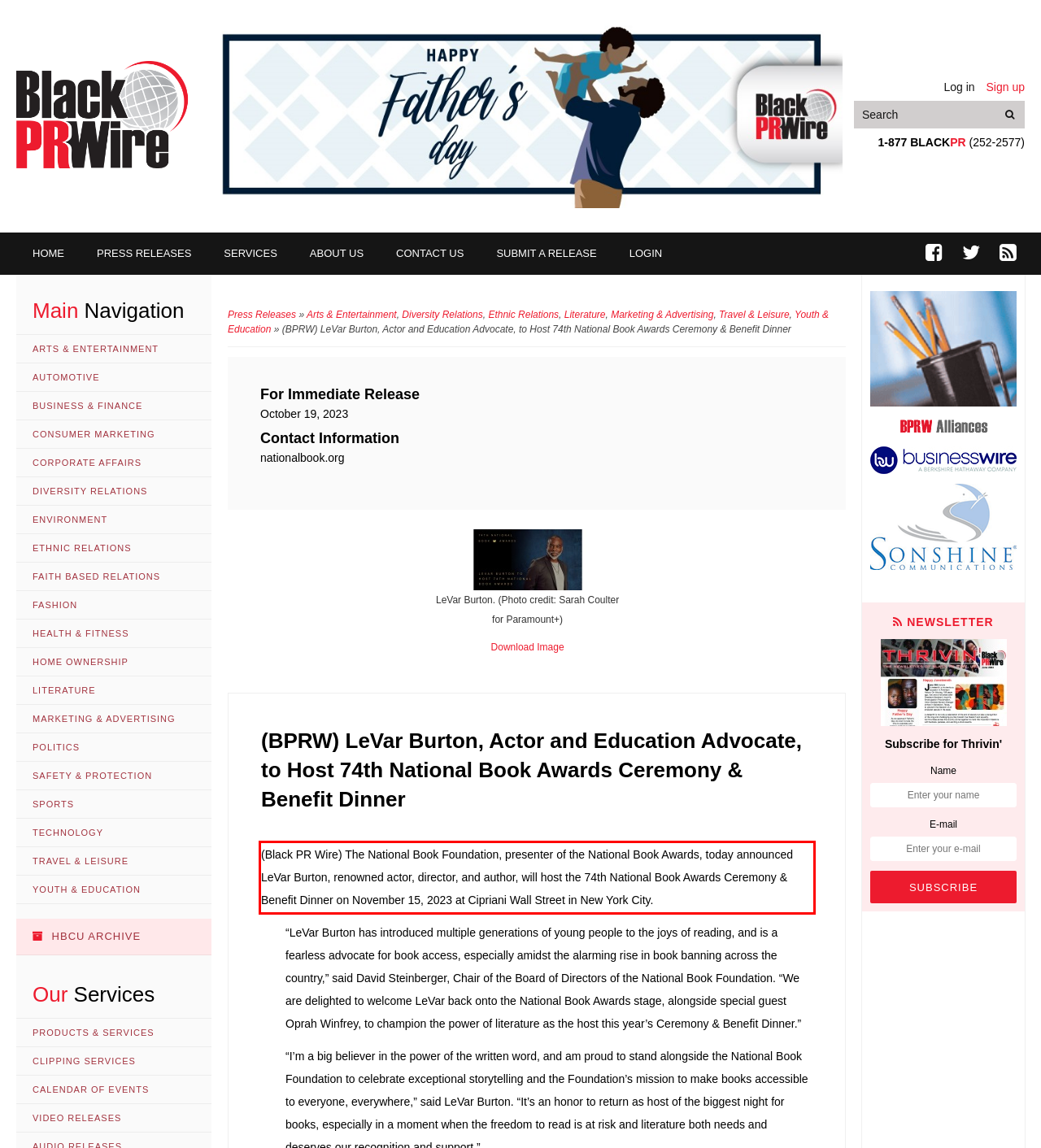Given a screenshot of a webpage, identify the red bounding box and perform OCR to recognize the text within that box.

(Black PR Wire) The National Book Foundation, presenter of the National Book Awards, today announced LeVar Burton, renowned actor, director, and author, will host the 74th National Book Awards Ceremony & Benefit Dinner on November 15, 2023 at Cipriani Wall Street in New York City.